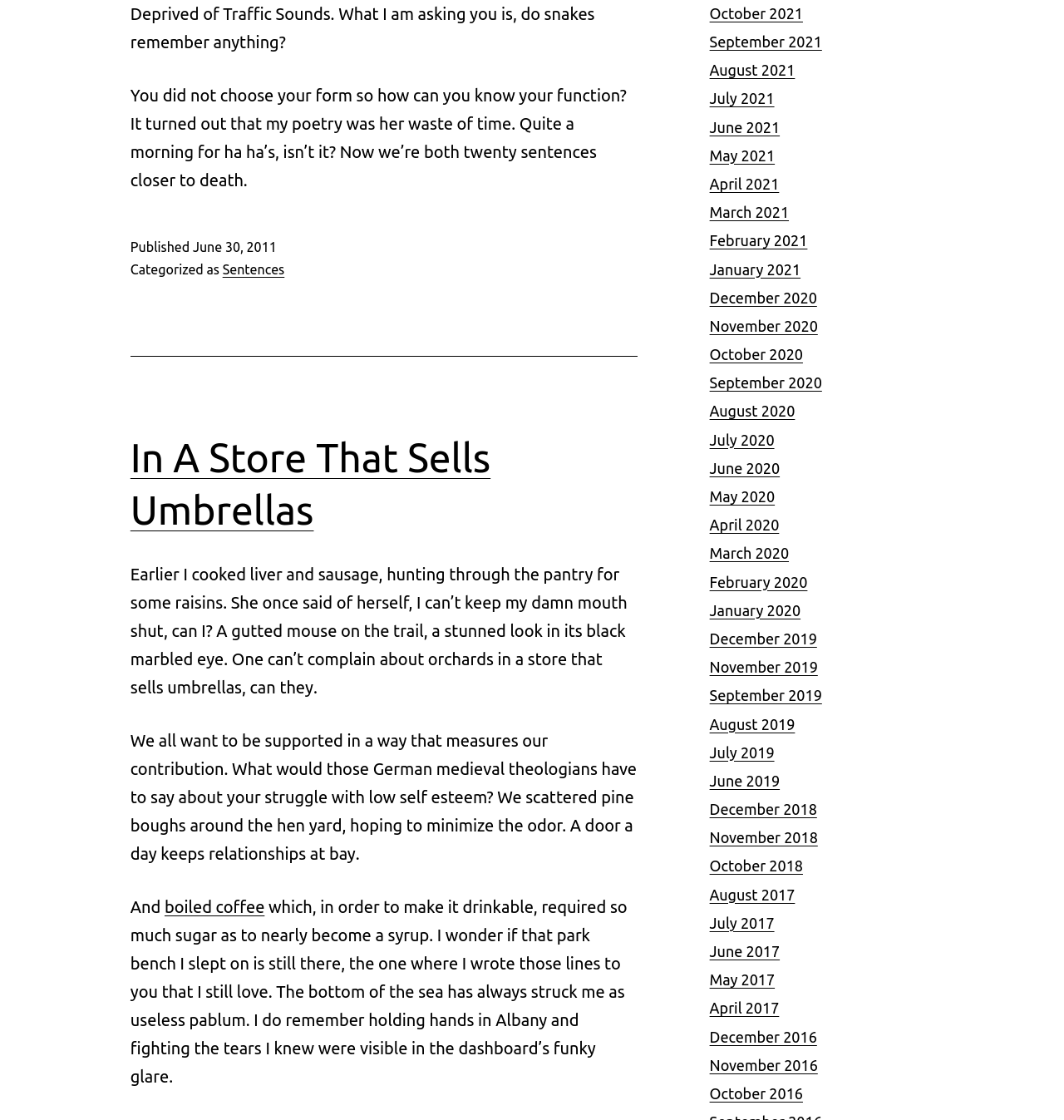Show the bounding box coordinates of the region that should be clicked to follow the instruction: "Search catalog."

None